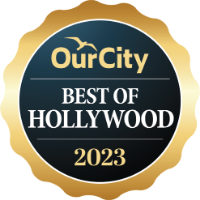From the image, can you give a detailed response to the question below:
What is the shape of the badge's border?

According to the caption, the badge features a 'golden circular border', which implies that the border is circular in shape and has a golden color.